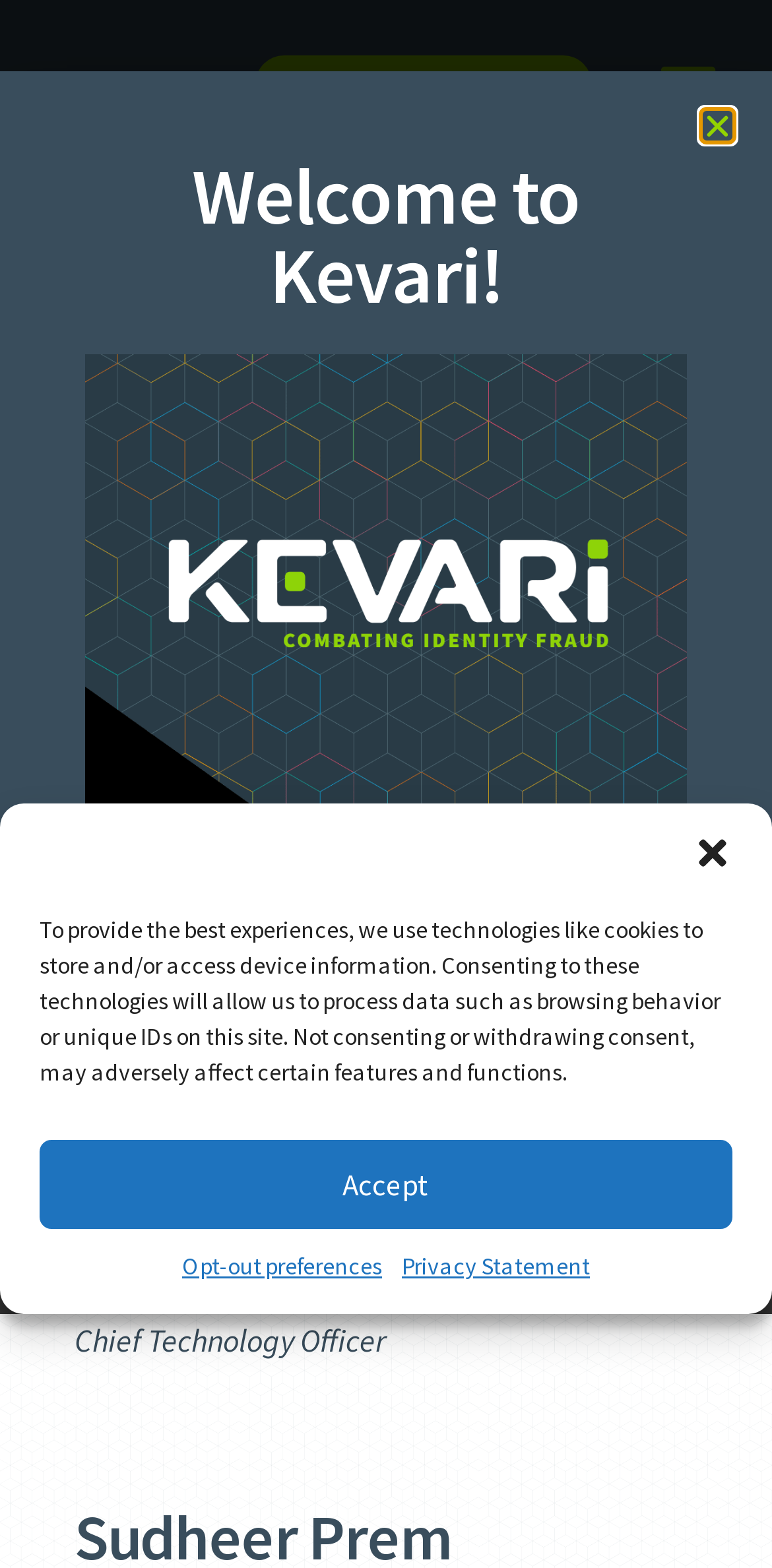What is the text of the link below 'Welcome to Kevari!'?
Based on the image, answer the question with a single word or brief phrase.

CLICK HERE